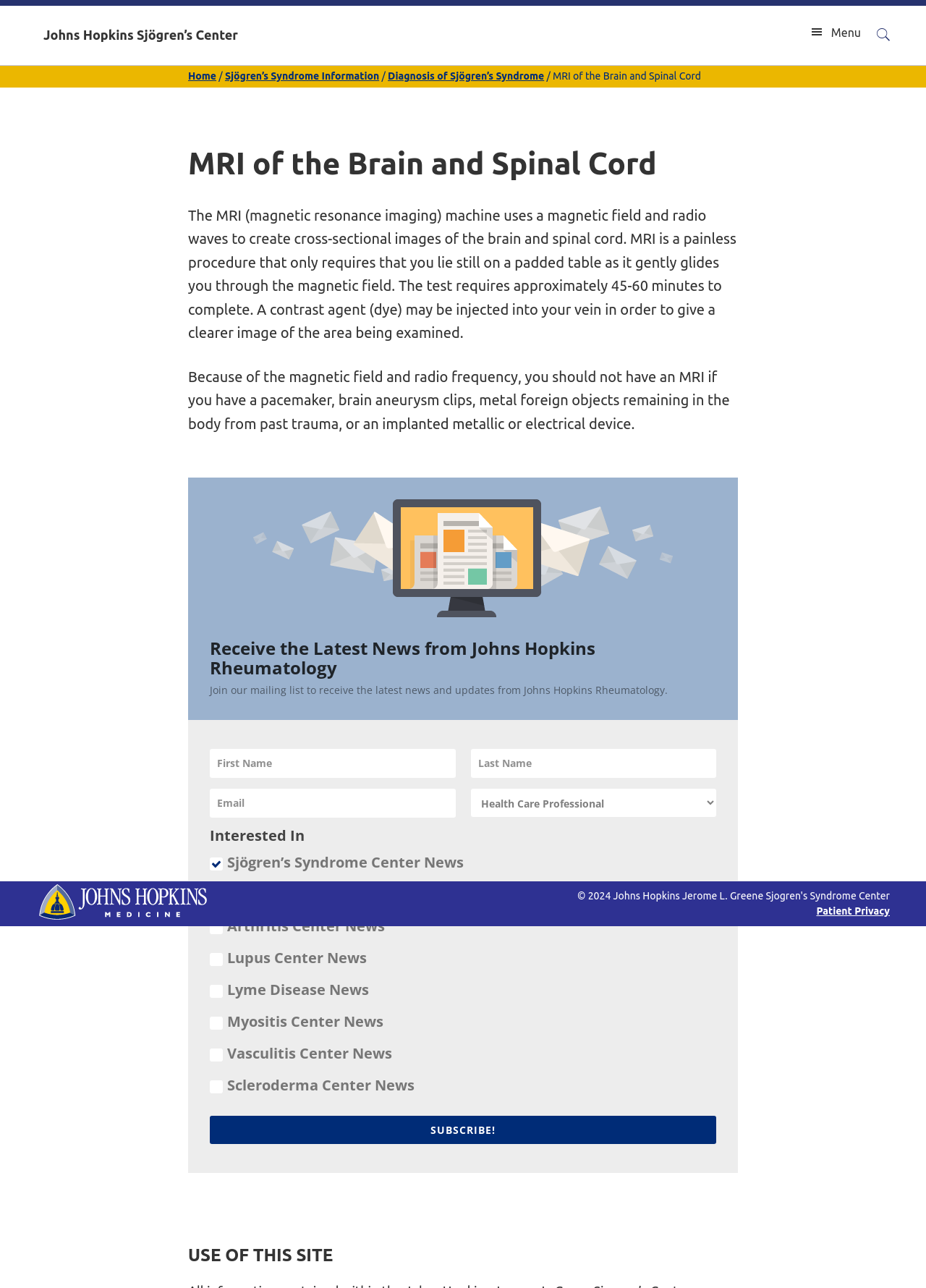Pinpoint the bounding box coordinates of the clickable area necessary to execute the following instruction: "Click the 'Johns Hopkins Sjögren’s Center' link". The coordinates should be given as four float numbers between 0 and 1, namely [left, top, right, bottom].

[0.047, 0.021, 0.257, 0.033]